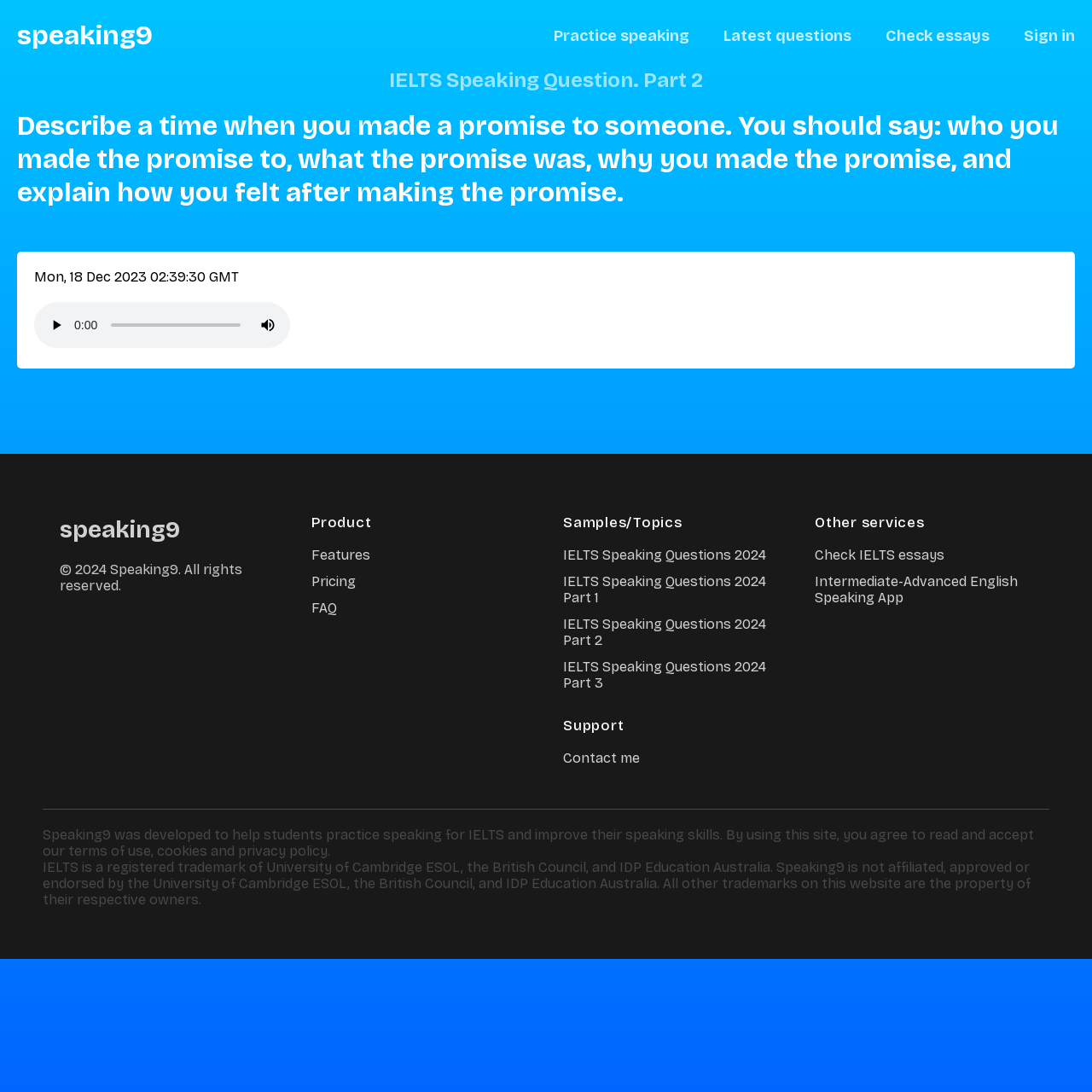Can you determine the bounding box coordinates of the area that needs to be clicked to fulfill the following instruction: "Play the audio"?

[0.039, 0.285, 0.064, 0.31]